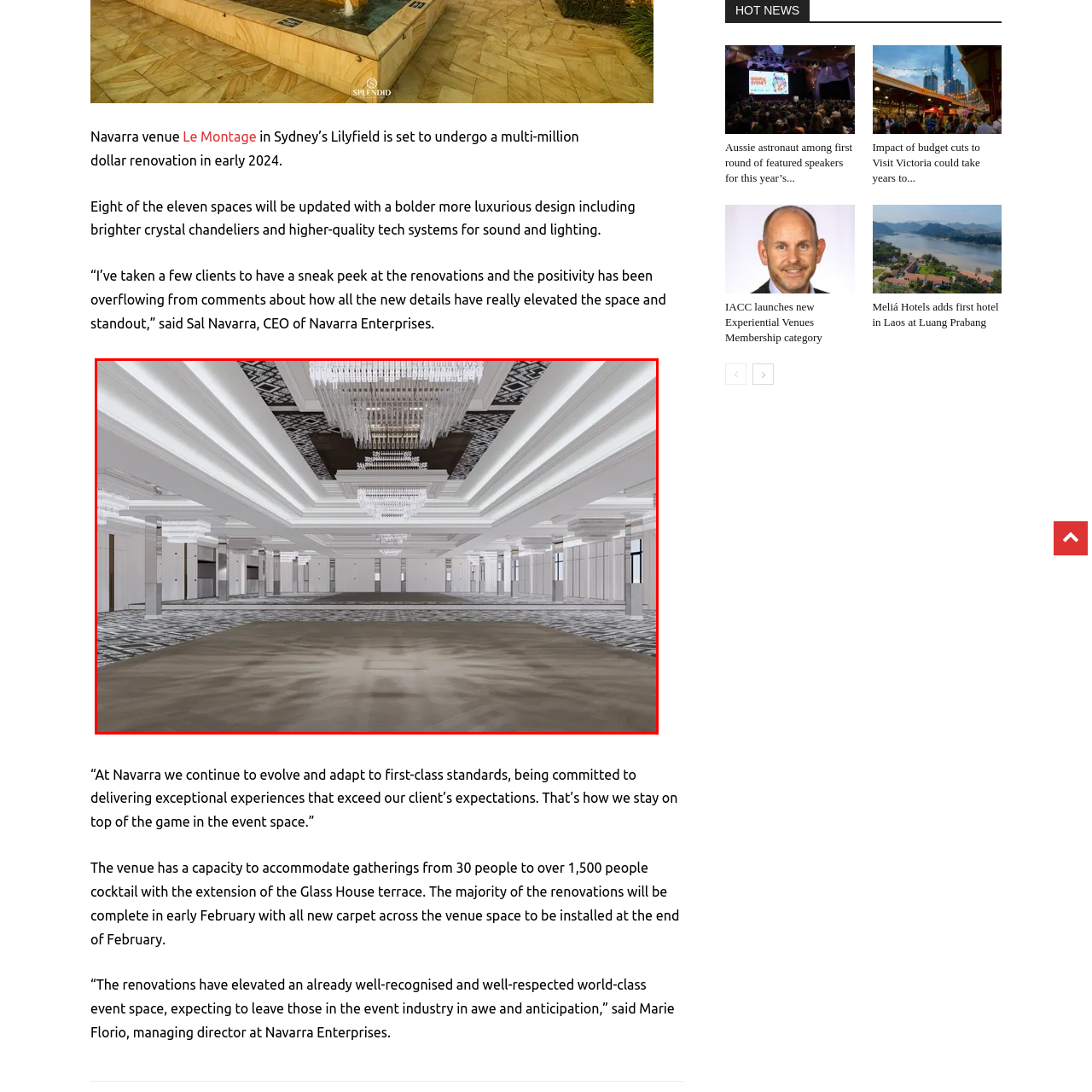Examine the image inside the red outline, What is the capacity range of Le Montage for events?
 Answer with a single word or phrase.

30 to 1,500 people